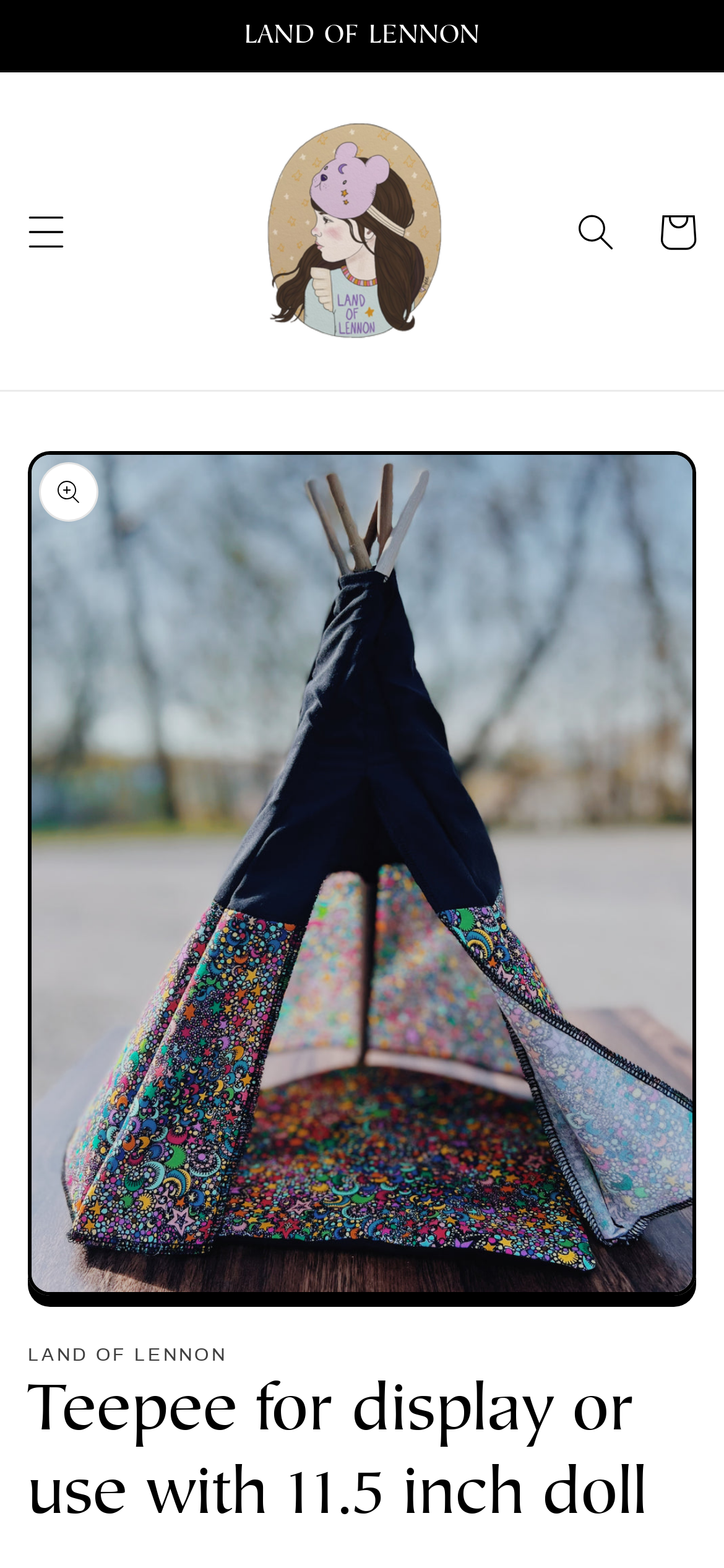Find the bounding box coordinates for the HTML element specified by: "parent_node: Cart".

[0.34, 0.058, 0.66, 0.237]